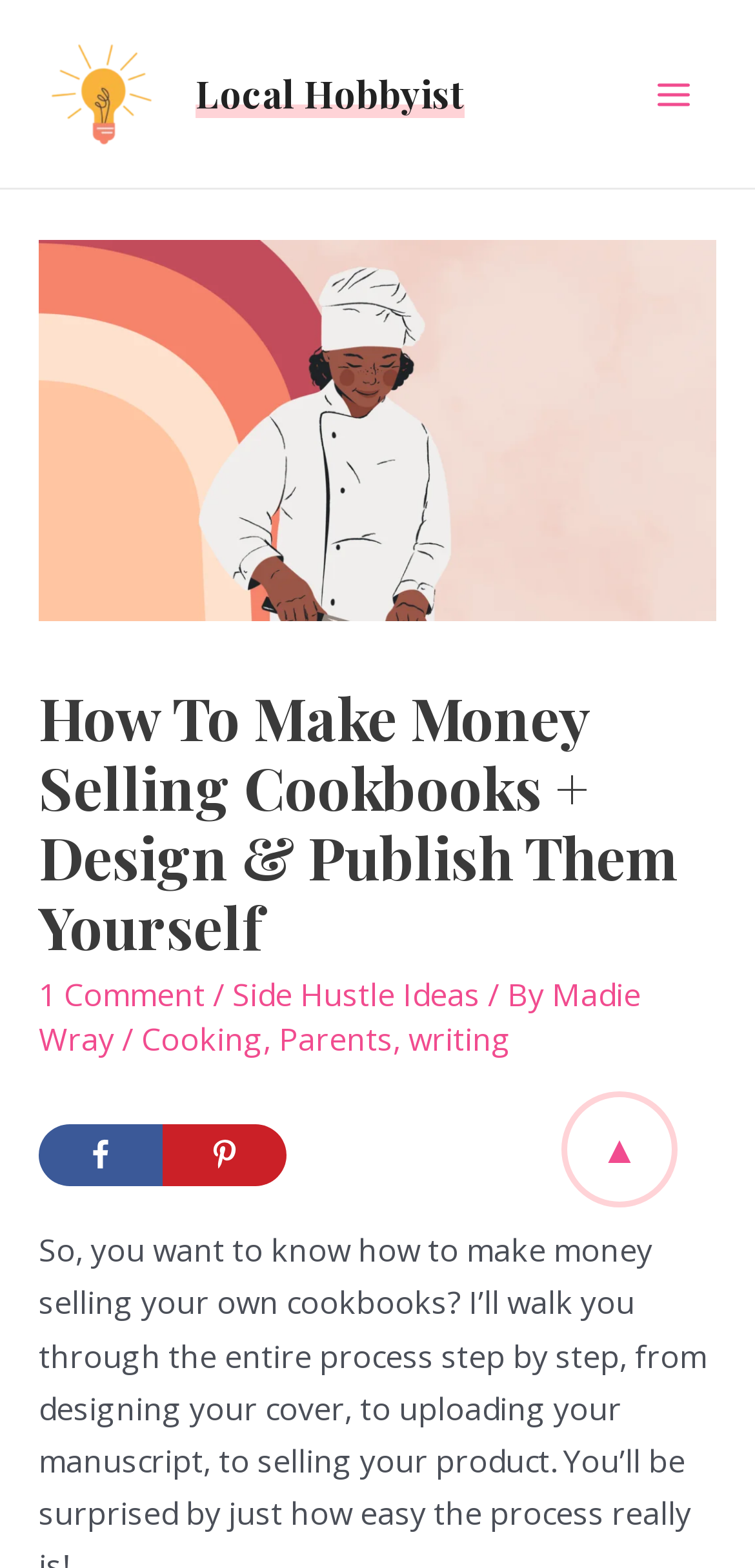What is the topic of the article? Examine the screenshot and reply using just one word or a brief phrase.

Cookbooks